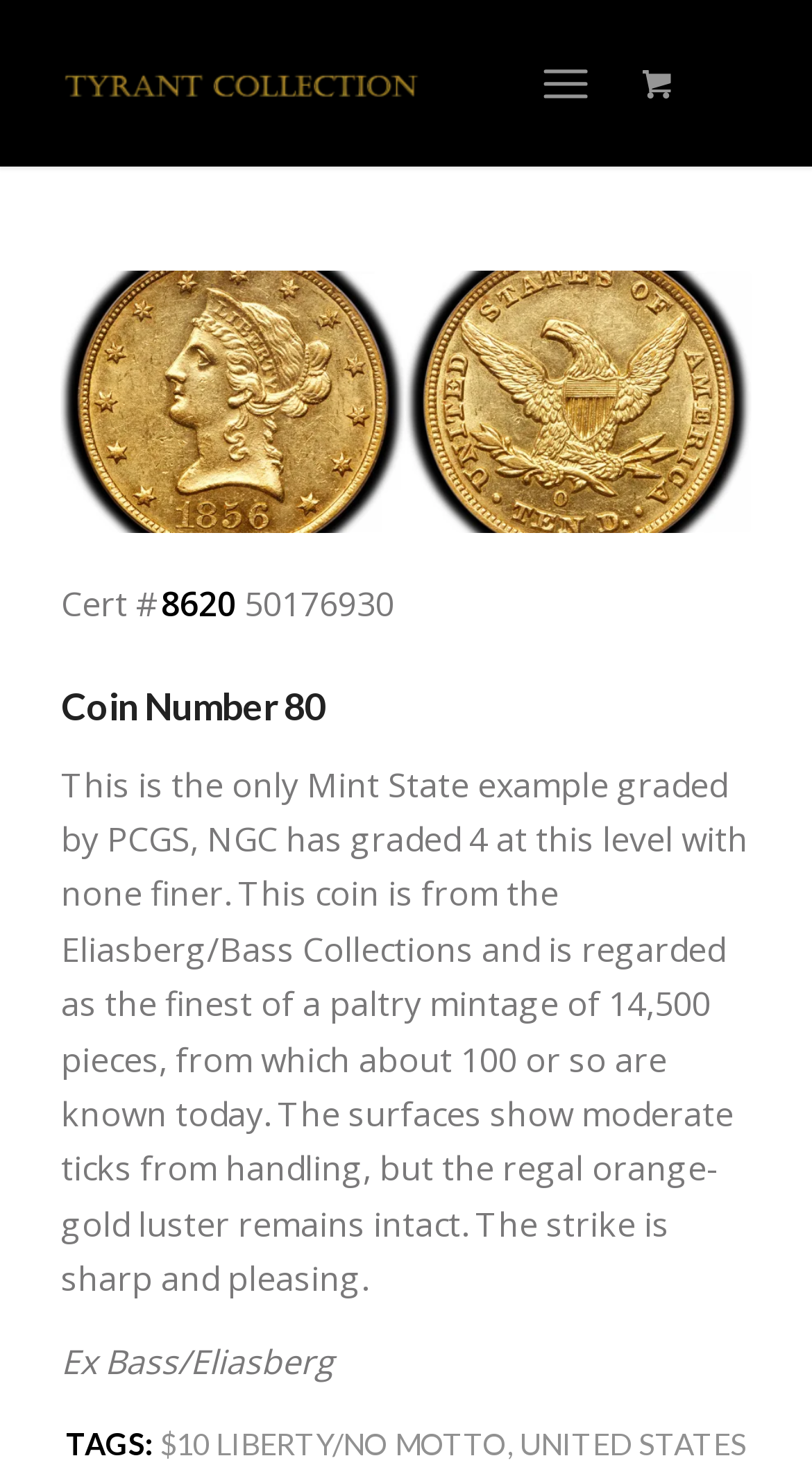Respond to the following query with just one word or a short phrase: 
What is the PCGS grade of this coin?

MS-60